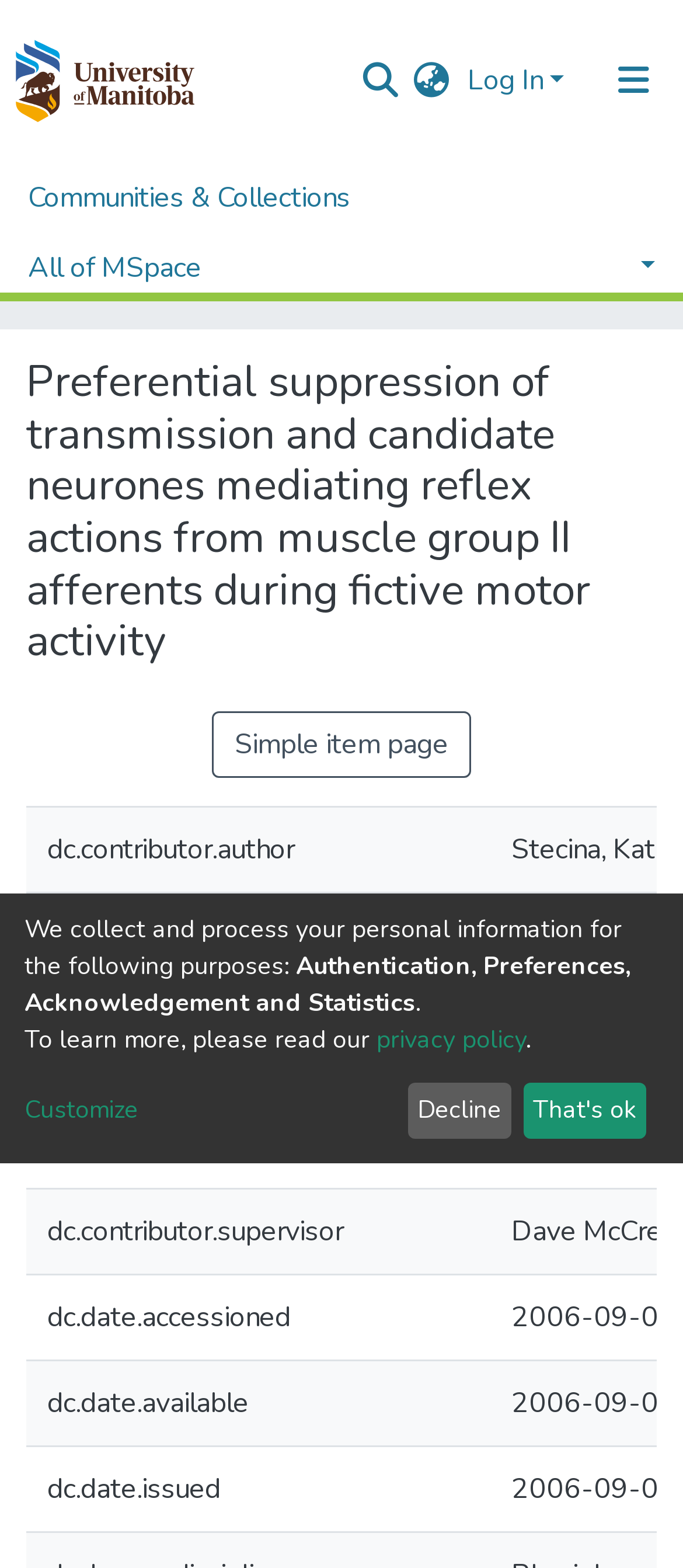Determine the bounding box coordinates for the area that needs to be clicked to fulfill this task: "View communities and collections". The coordinates must be given as four float numbers between 0 and 1, i.e., [left, top, right, bottom].

[0.041, 0.104, 0.513, 0.149]